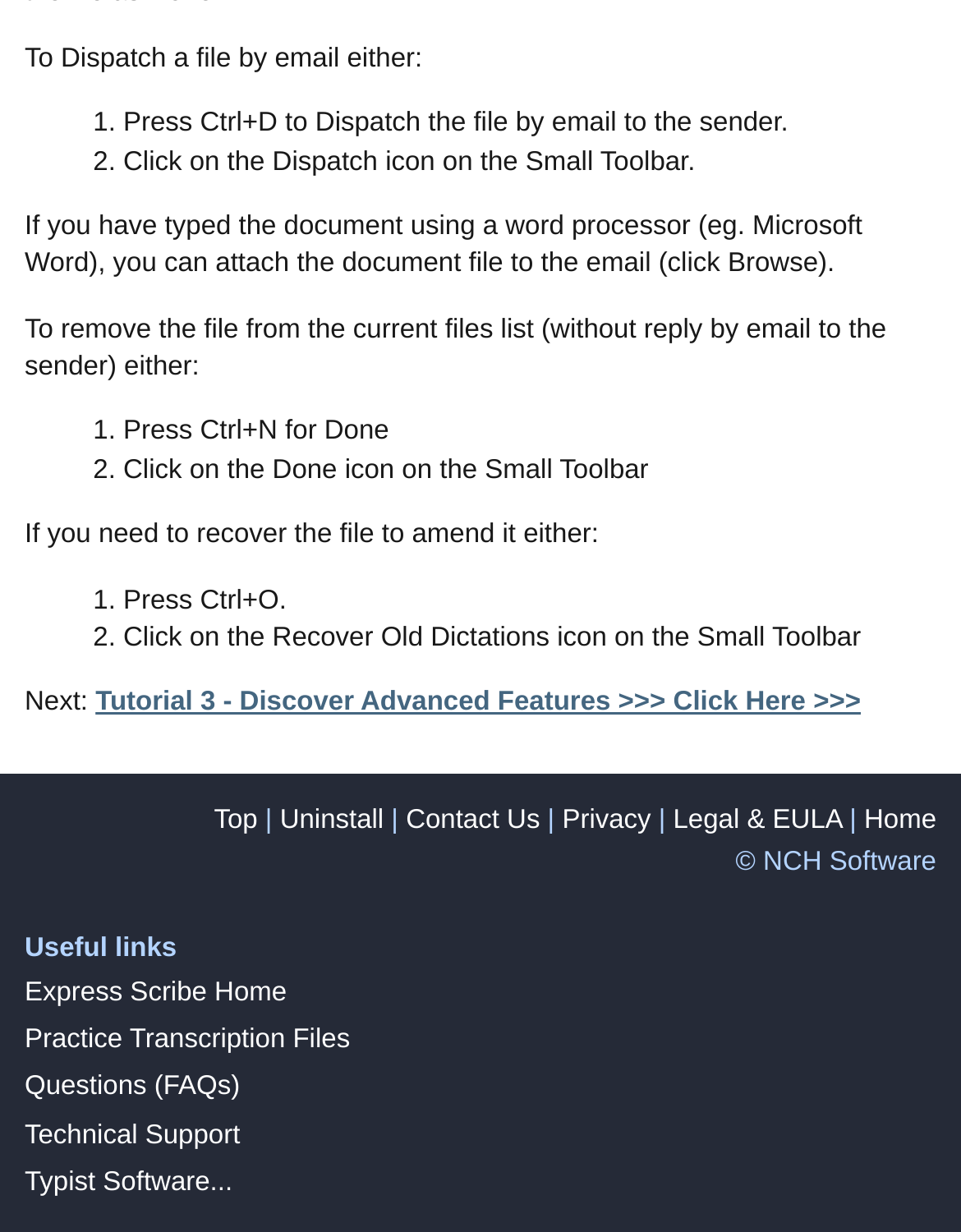Please find and report the bounding box coordinates of the element to click in order to perform the following action: "Click on the link to Express Scribe Home". The coordinates should be expressed as four float numbers between 0 and 1, in the format [left, top, right, bottom].

[0.026, 0.794, 0.298, 0.818]